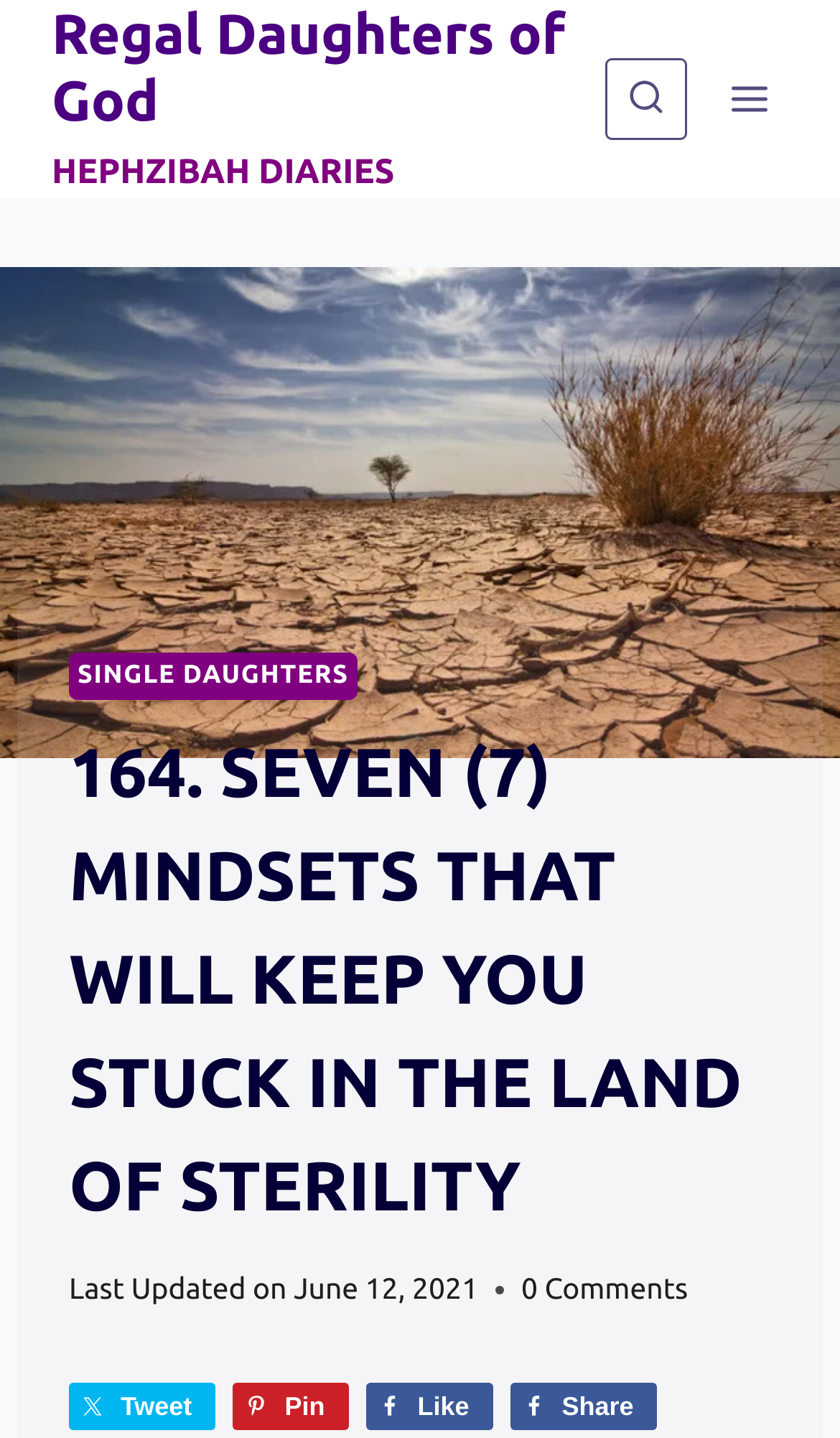What is the title of the current article?
Please provide a single word or phrase as your answer based on the image.

SEVEN (7) MINDSETS THAT WILL KEEP YOU STUCK IN THE LAND OF STERILITY